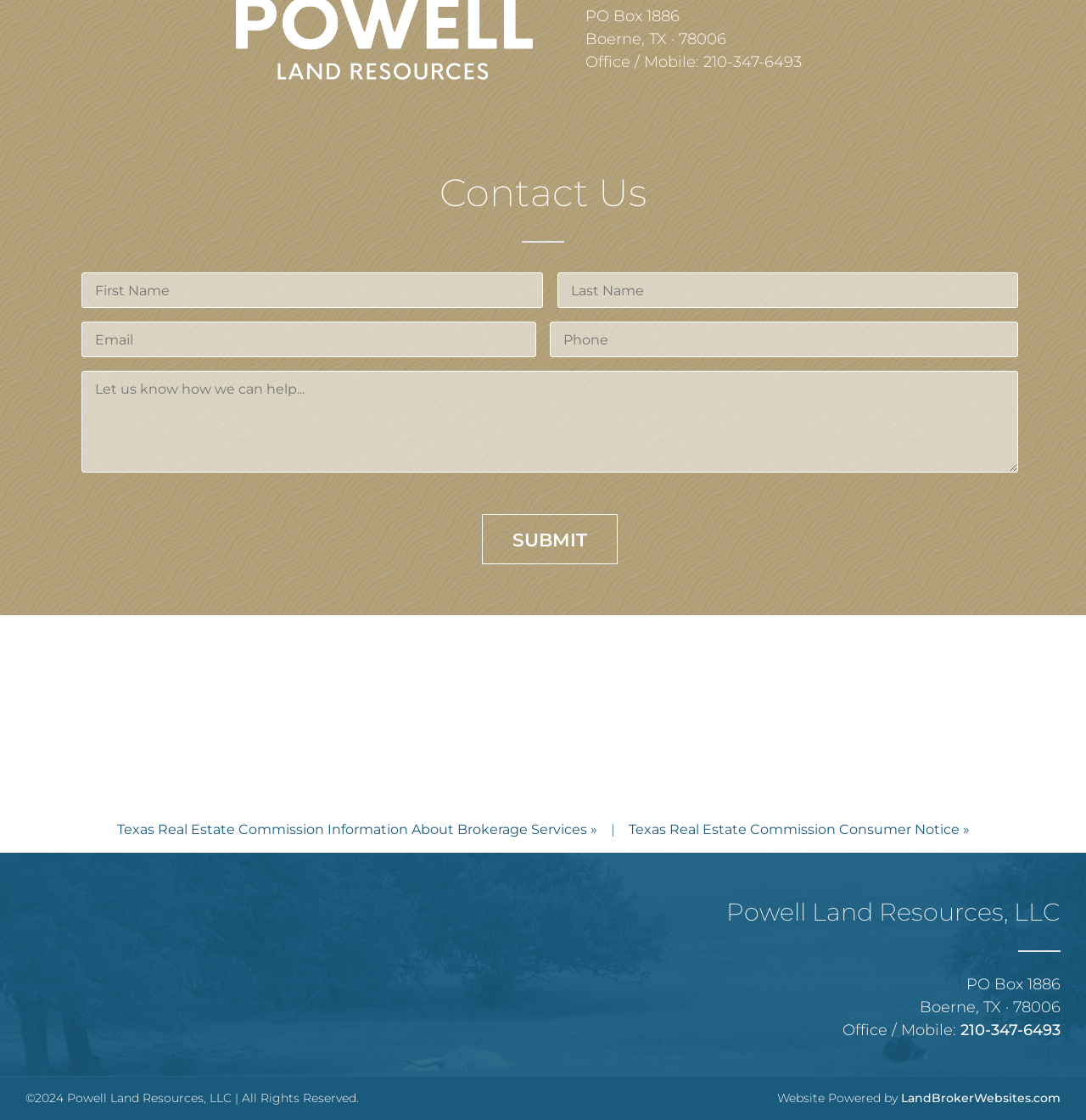What is the copyright year of the website?
Based on the image, please offer an in-depth response to the question.

I found the copyright year by looking at the static text element at the bottom of the page, which displays the copyright information as '©2024 Powell Land Resources, LLC | All Rights Reserved'.